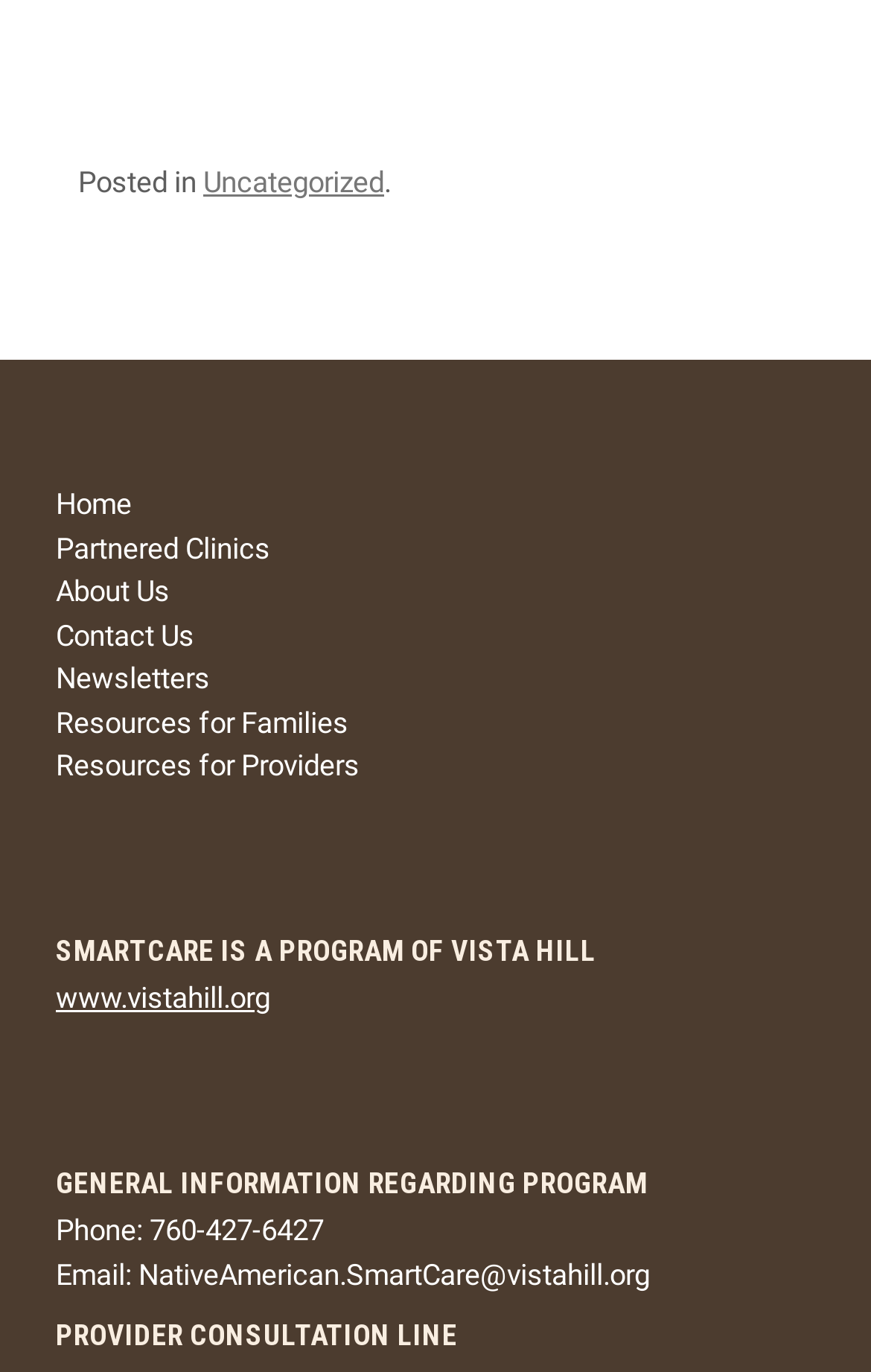Please determine the bounding box coordinates of the area that needs to be clicked to complete this task: 'View Business/Civil'. The coordinates must be four float numbers between 0 and 1, formatted as [left, top, right, bottom].

None